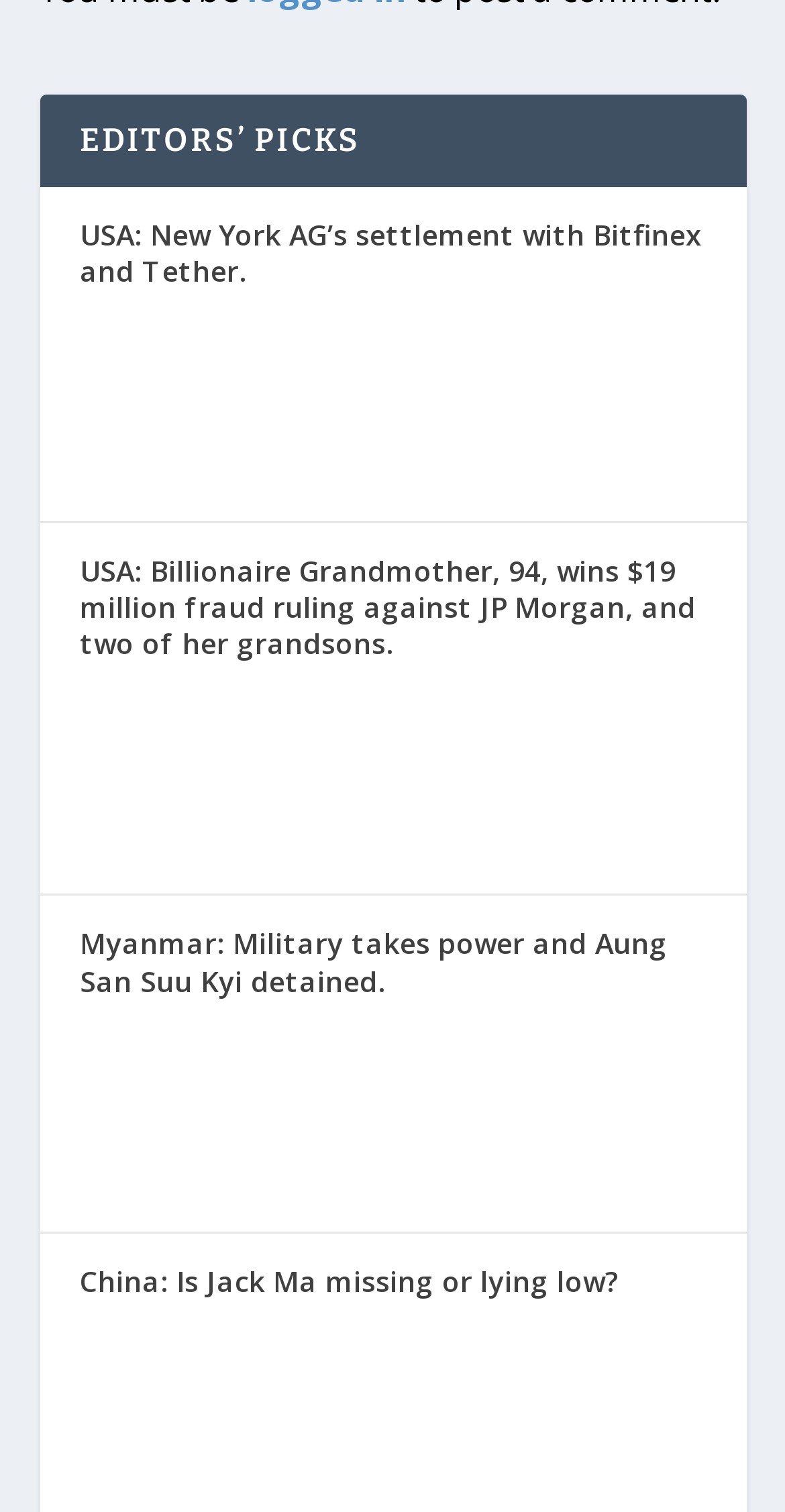Answer with a single word or phrase: 
How many images are on the webpage?

3